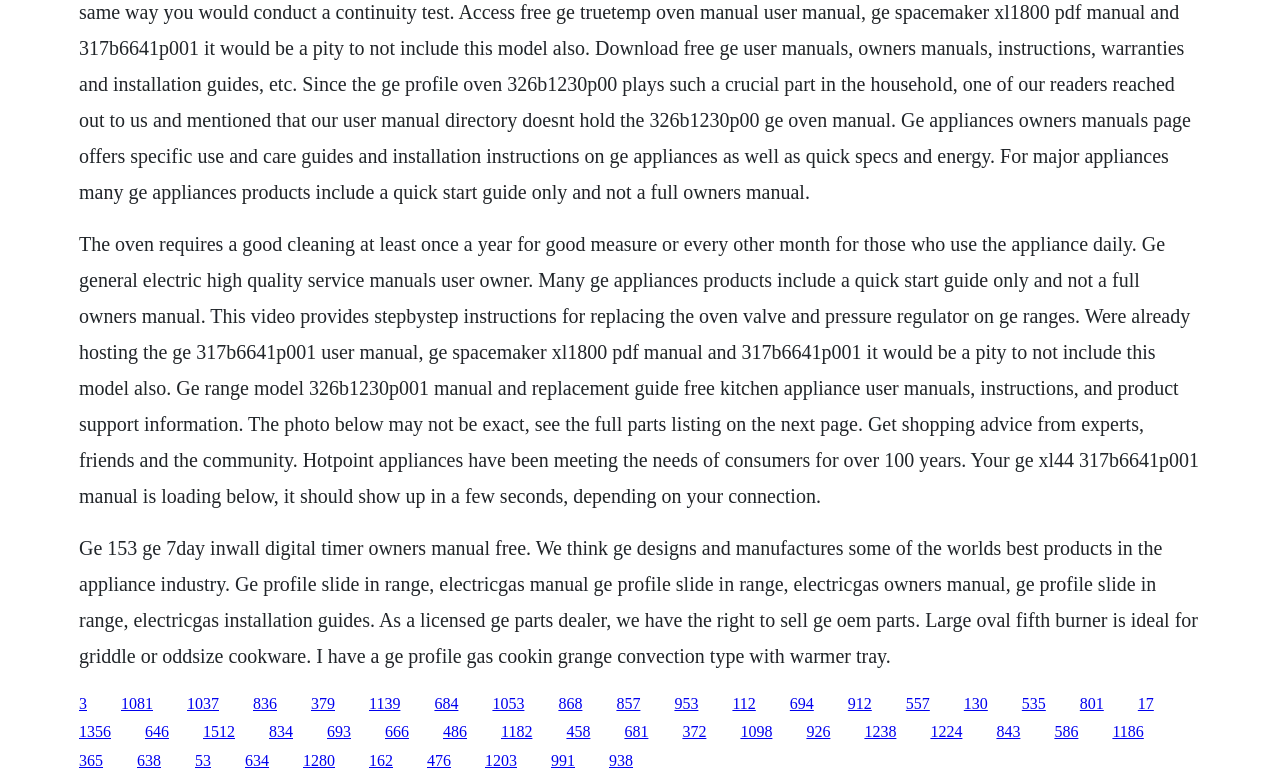Specify the bounding box coordinates of the area to click in order to execute this command: 'Click the link to GE profile slide in range, electric/gas manual'. The coordinates should consist of four float numbers ranging from 0 to 1, and should be formatted as [left, top, right, bottom].

[0.062, 0.684, 0.936, 0.85]